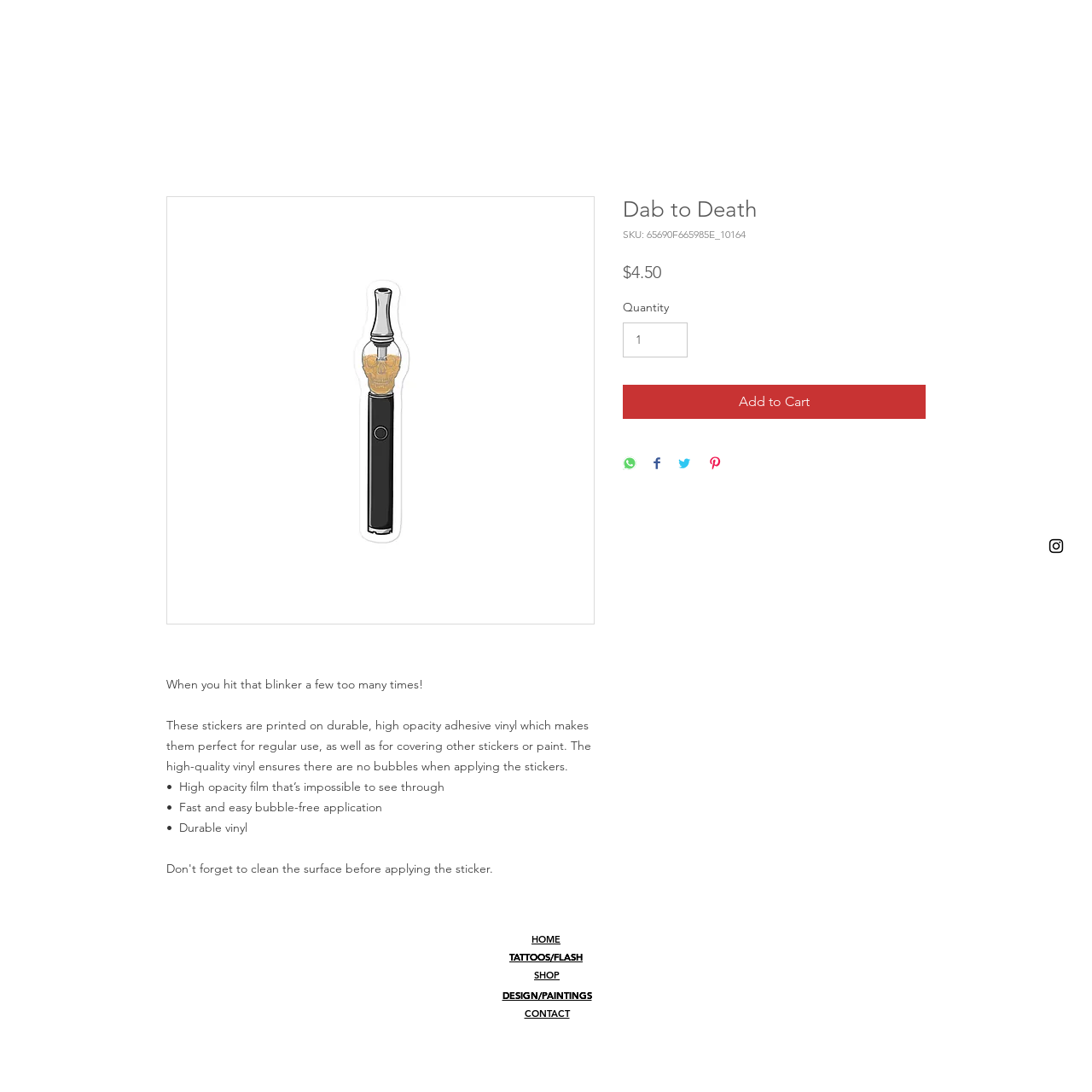Determine which piece of text is the heading of the webpage and provide it.

Dab to Death